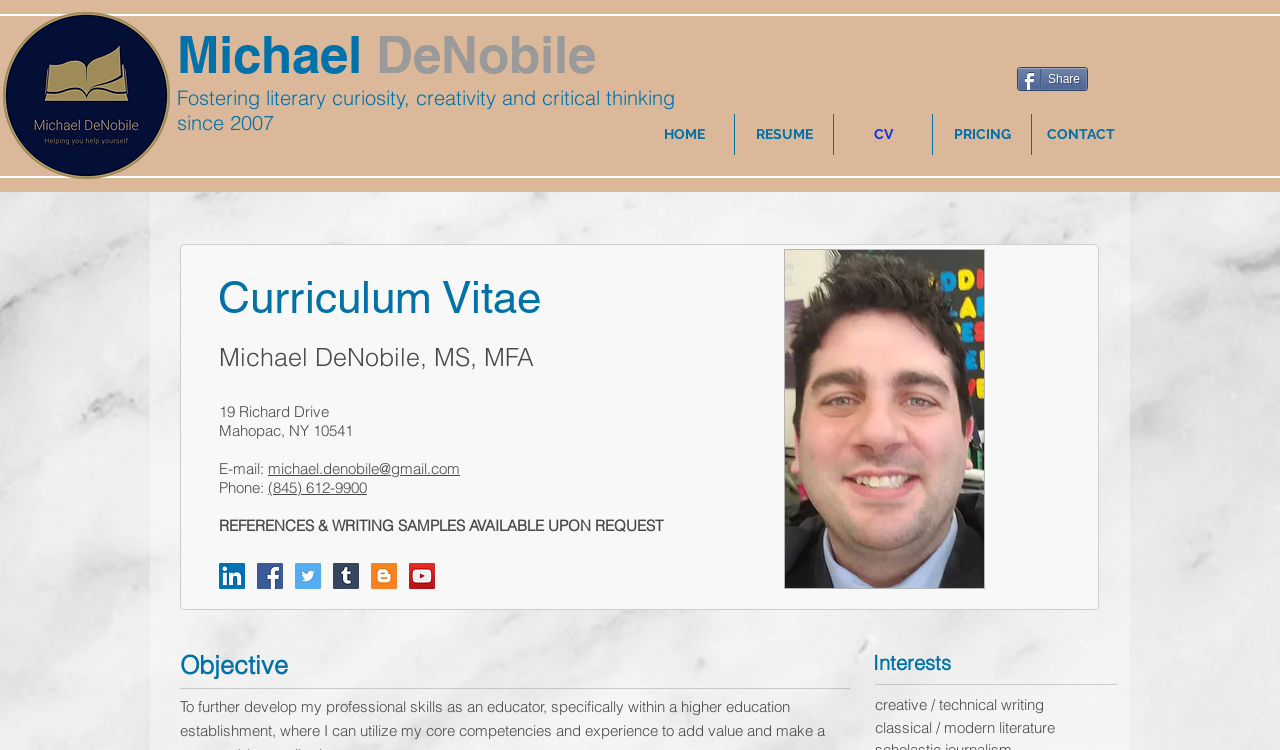What is the location of Michael DeNobile?
Please provide a detailed answer to the question.

The webpage mentions '19 Richard Drive, Mahopac, NY 10541' as Michael DeNobile's address, indicating that he is located in Mahopac, New York.